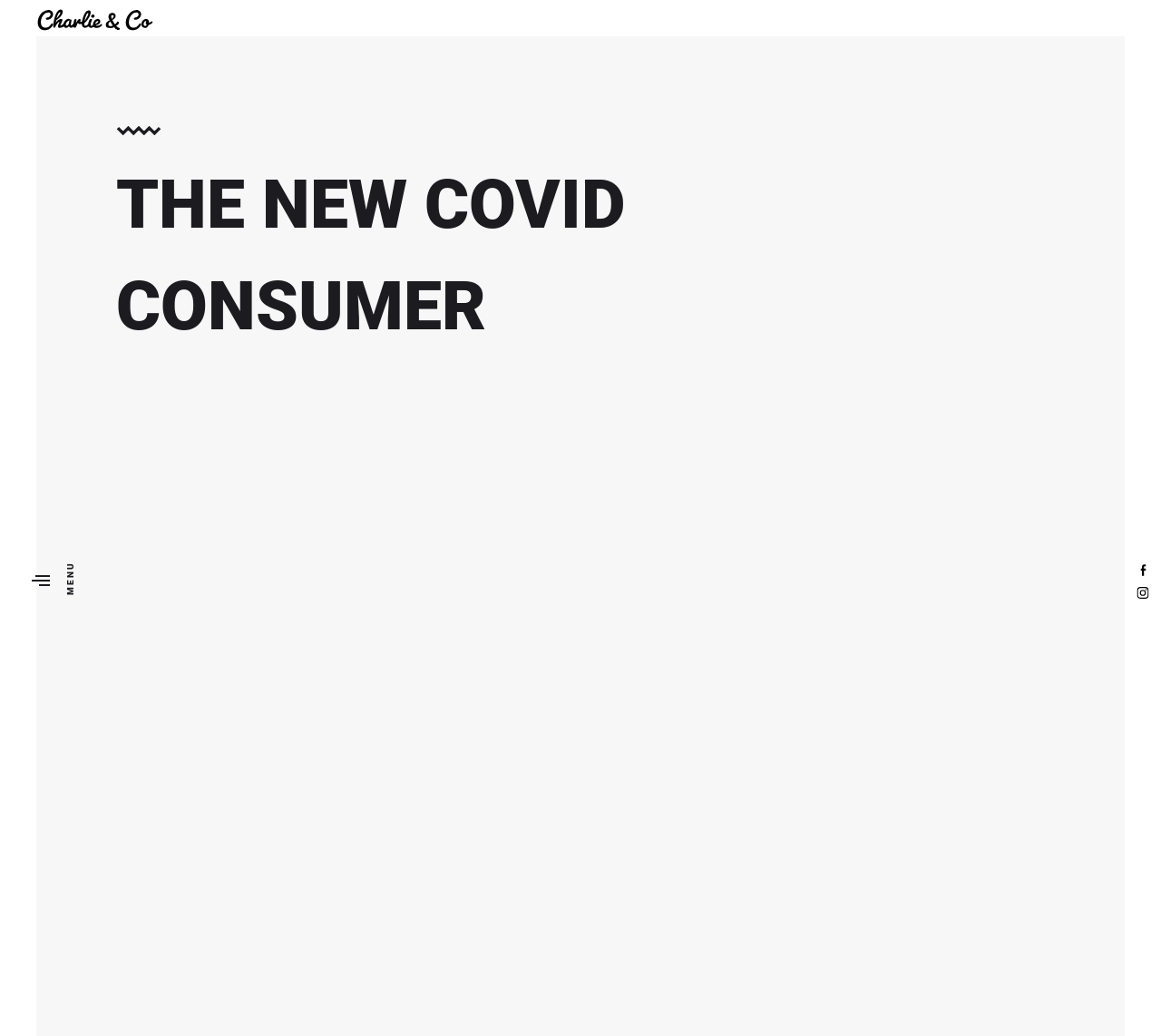What is the name of the survey mentioned in the article?
Look at the webpage screenshot and answer the question with a detailed explanation.

The article mentions a survey conducted by Smartly.io, which found that consumers are more open to interacting with brands on social media during the pandemic. This survey is referenced in the text to support the article's claims about changing consumer behavior.